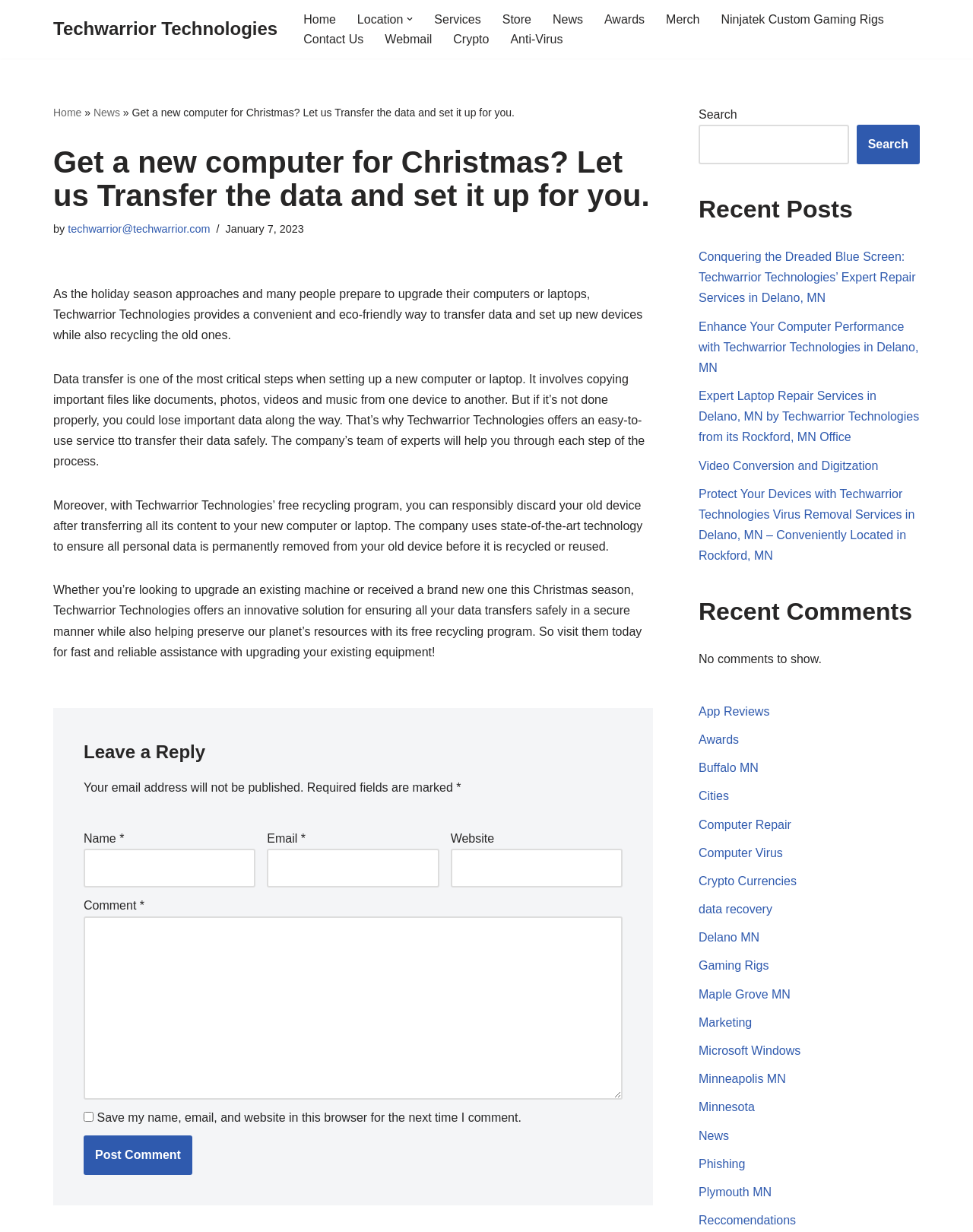Please determine the bounding box coordinates, formatted as (top-left x, top-left y, bottom-right x, bottom-right y), with all values as floating point numbers between 0 and 1. Identify the bounding box of the region described as: Gaming Rigs

[0.718, 0.779, 0.79, 0.789]